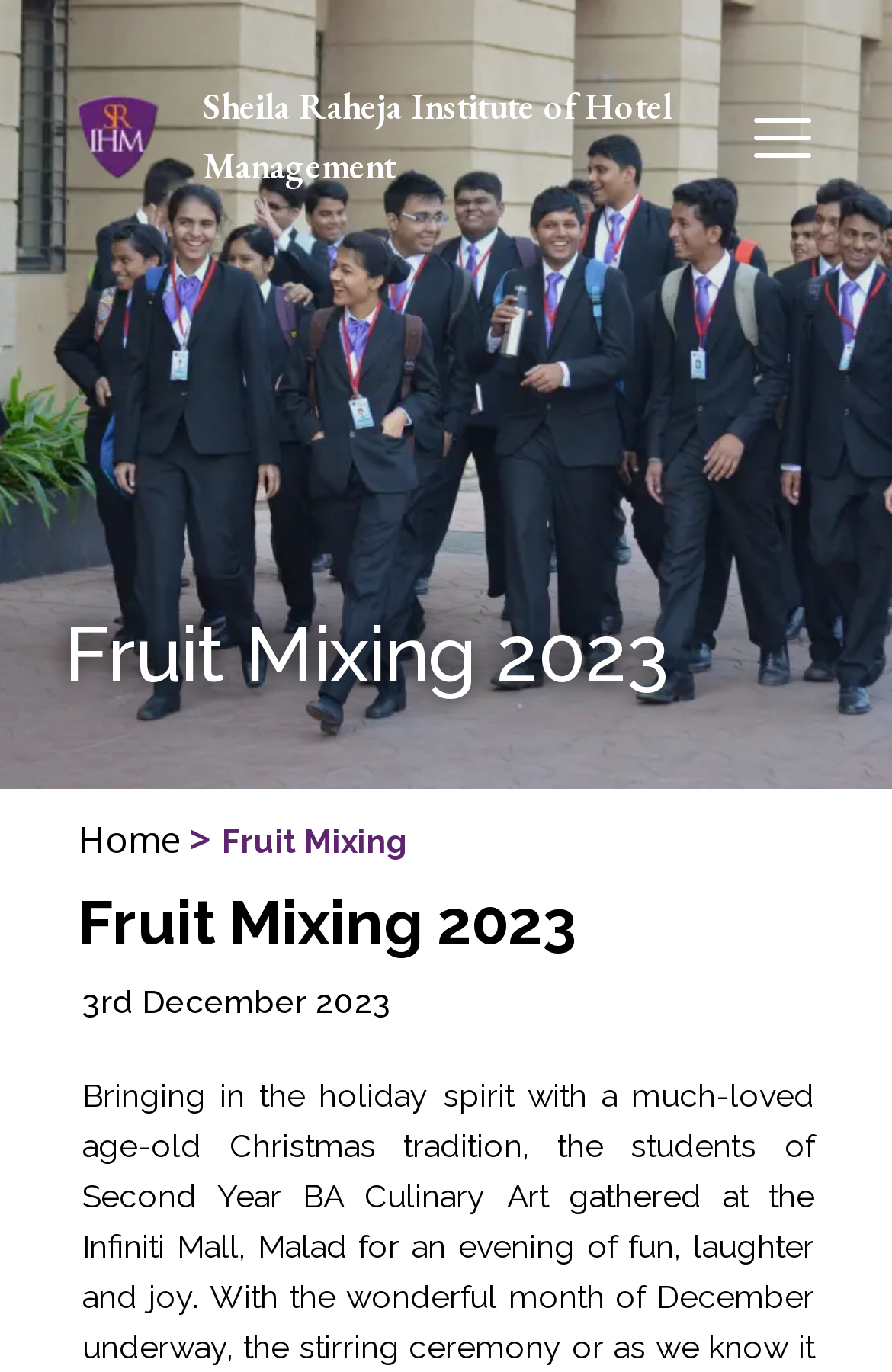What is the location of the event?
Kindly offer a detailed explanation using the data available in the image.

Although the location is not explicitly mentioned on the webpage, I can infer that the event is being held at the Infiniti Mall, Malad, based on the meta description which mentions the location.